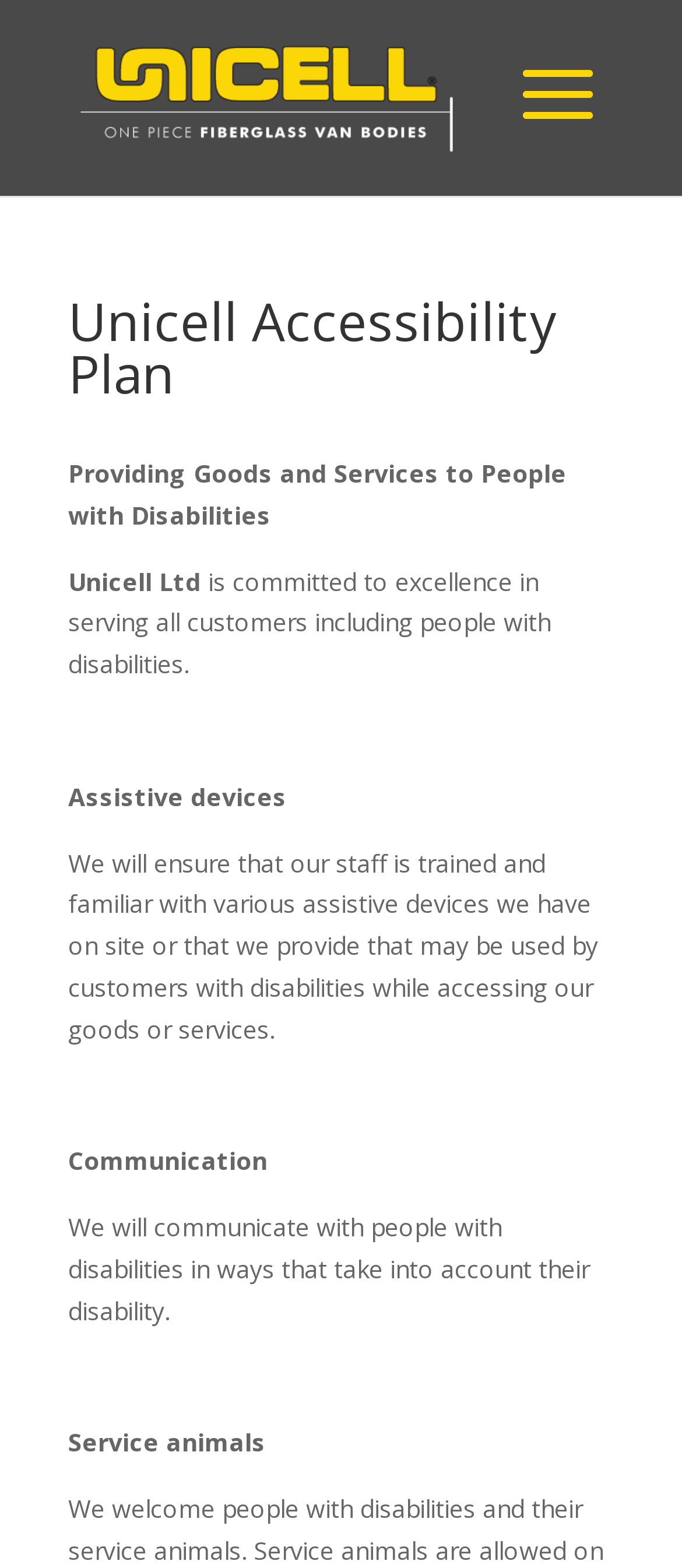Answer the question in one word or a short phrase:
How will the company communicate with people with disabilities?

In ways that take into account their disability